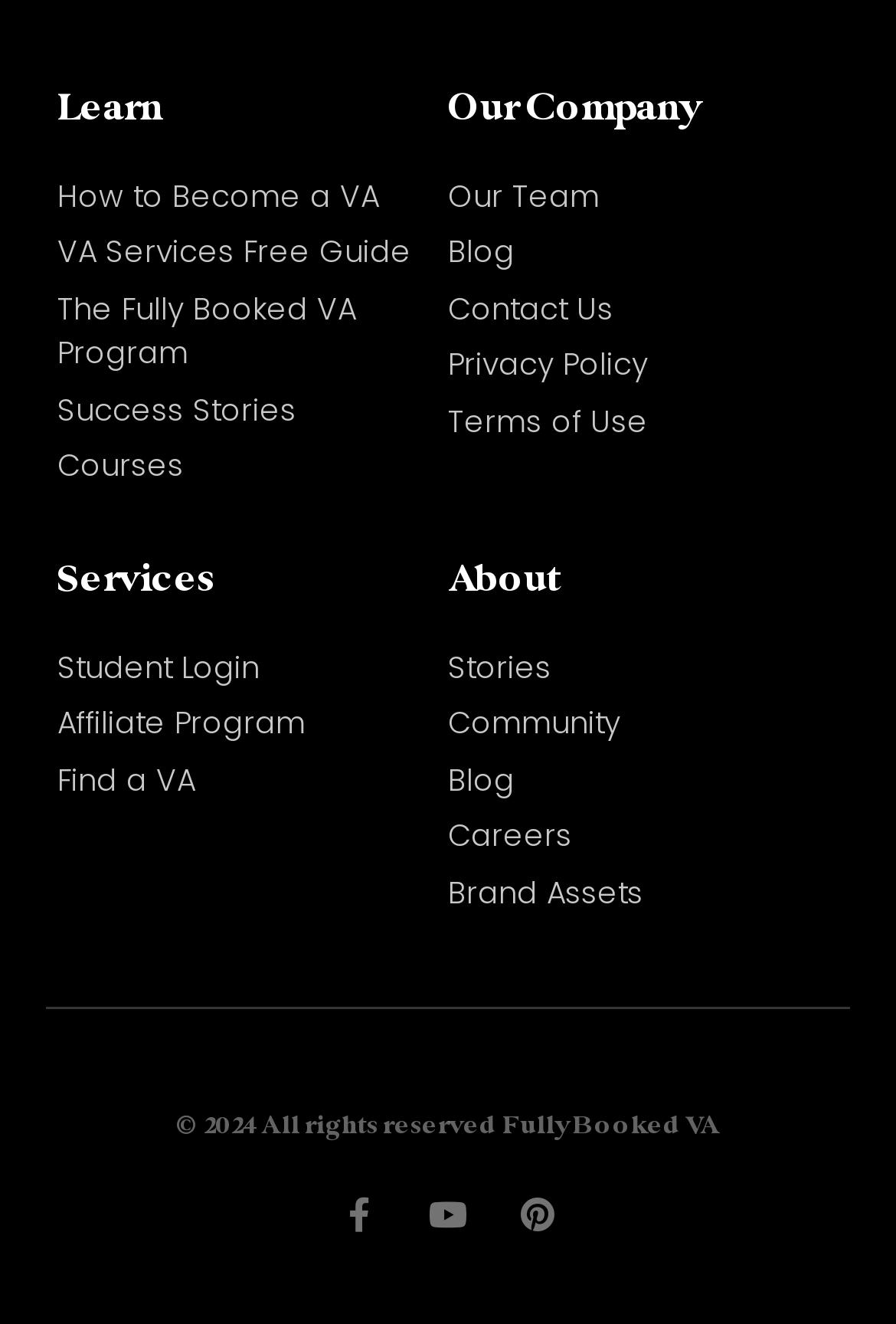Please specify the bounding box coordinates of the clickable region necessary for completing the following instruction: "Learn about becoming a VA". The coordinates must consist of four float numbers between 0 and 1, i.e., [left, top, right, bottom].

[0.064, 0.131, 0.5, 0.165]